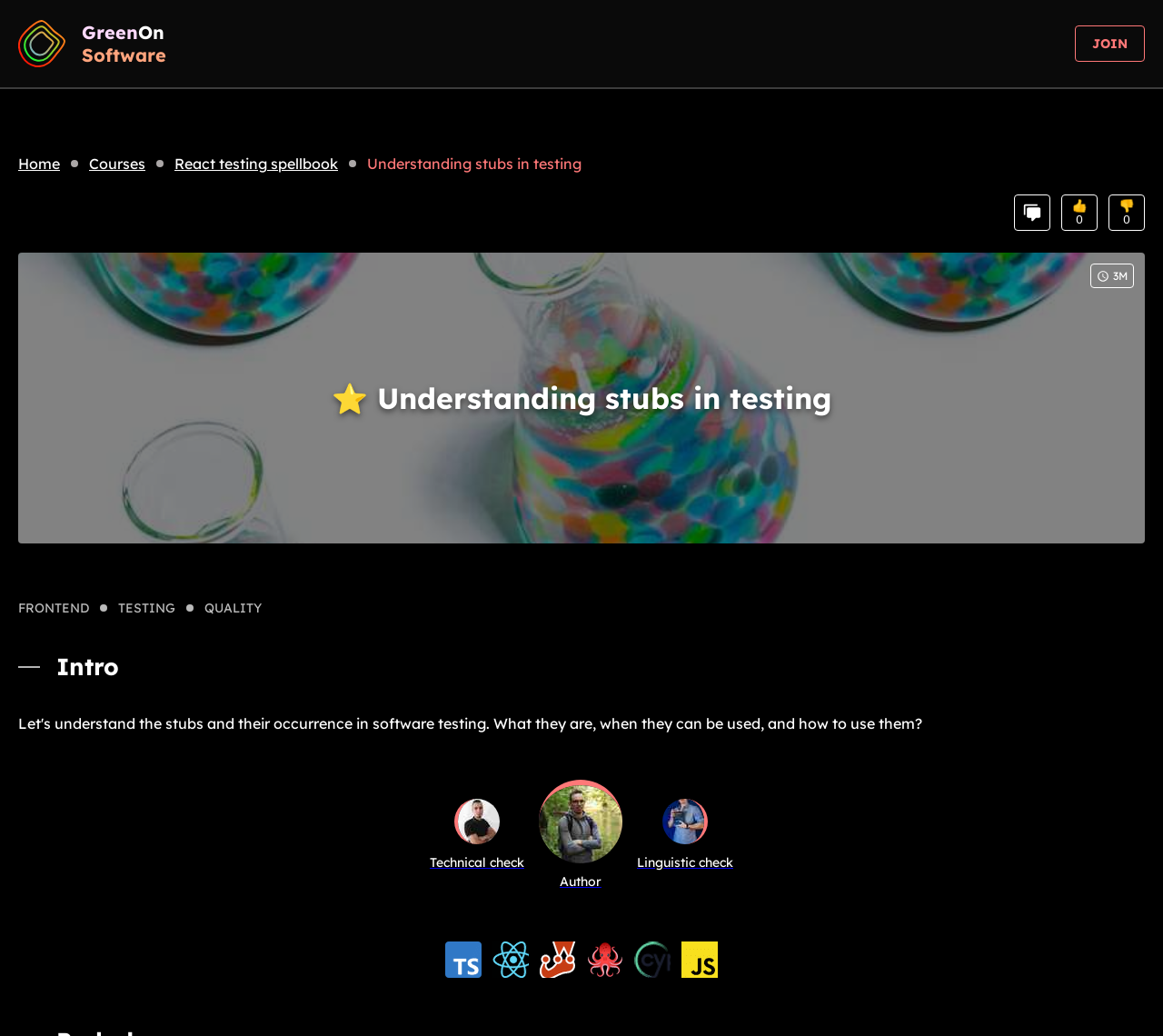Please find the bounding box coordinates of the clickable region needed to complete the following instruction: "Go to 'Home' page". The bounding box coordinates must consist of four float numbers between 0 and 1, i.e., [left, top, right, bottom].

[0.016, 0.149, 0.077, 0.167]